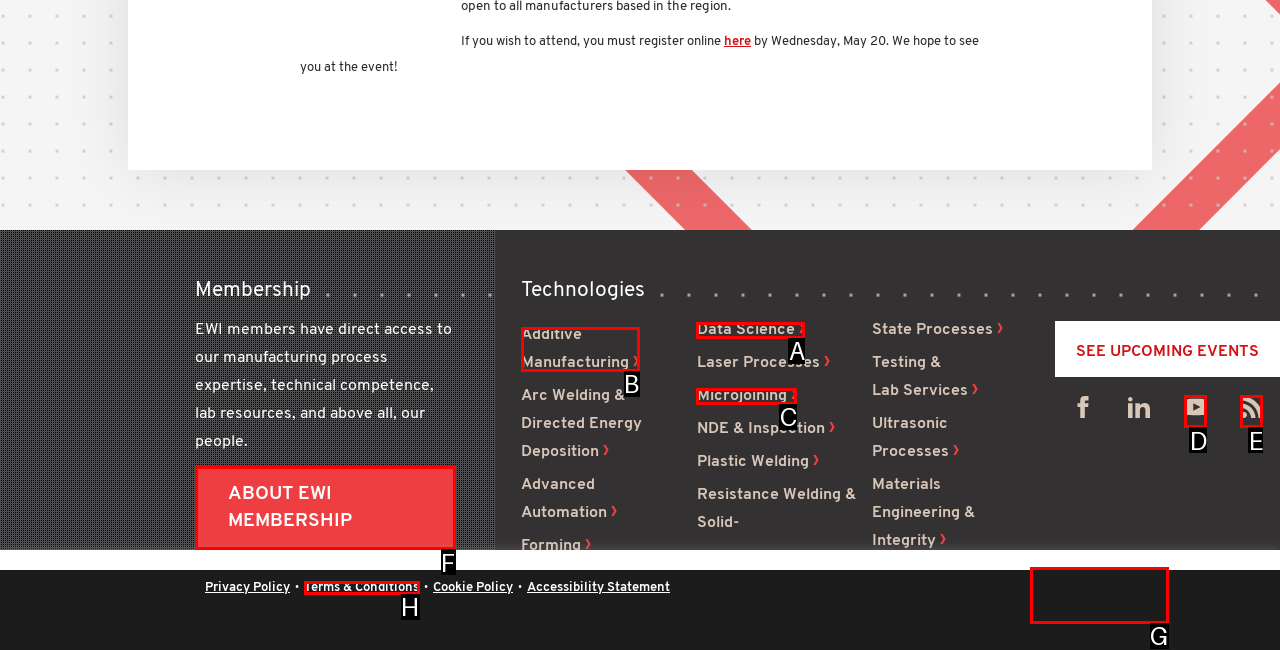Given the description: Data Science, determine the corresponding lettered UI element.
Answer with the letter of the selected option.

A